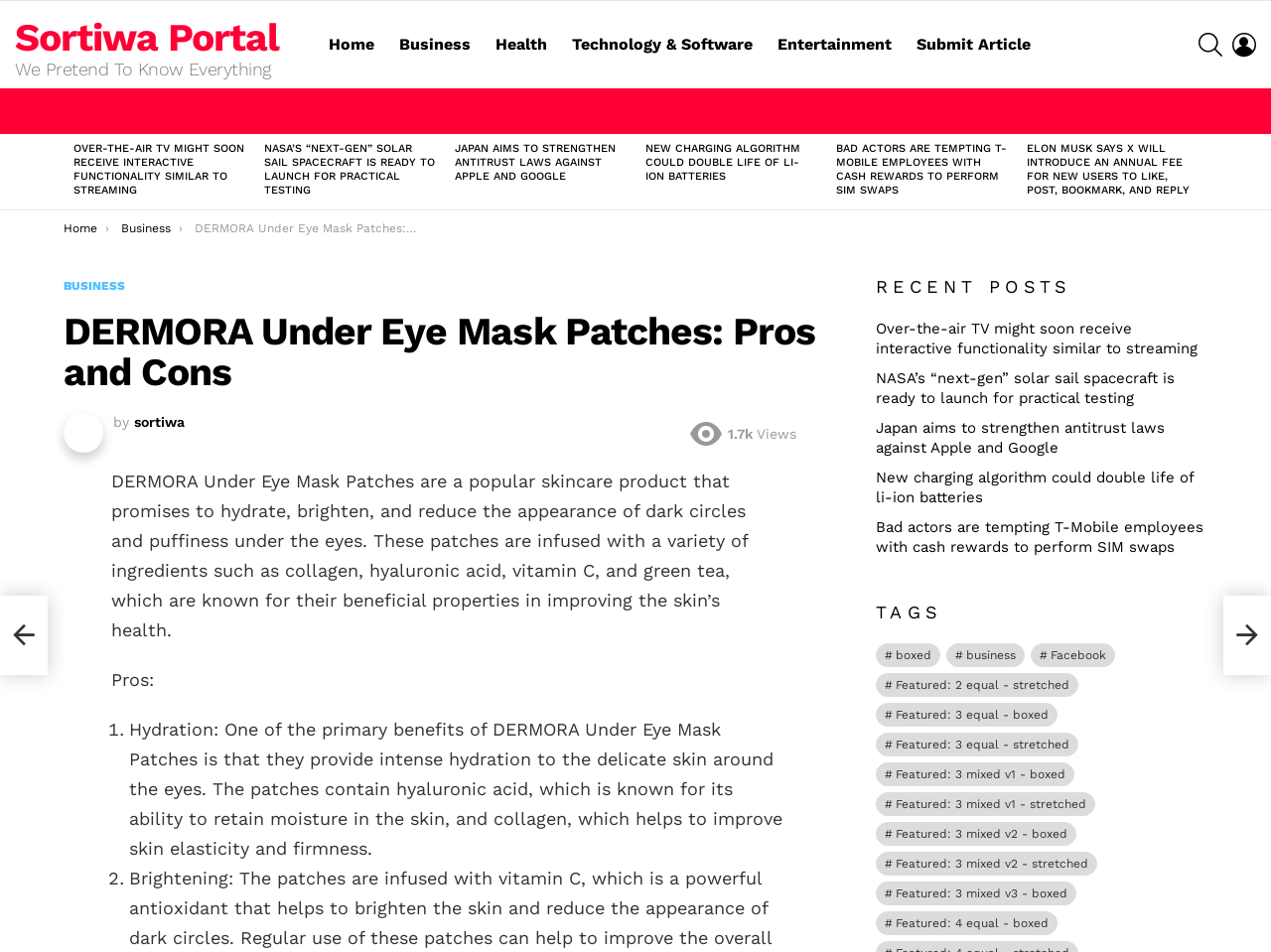Please reply with a single word or brief phrase to the question: 
How many recent posts are listed?

5